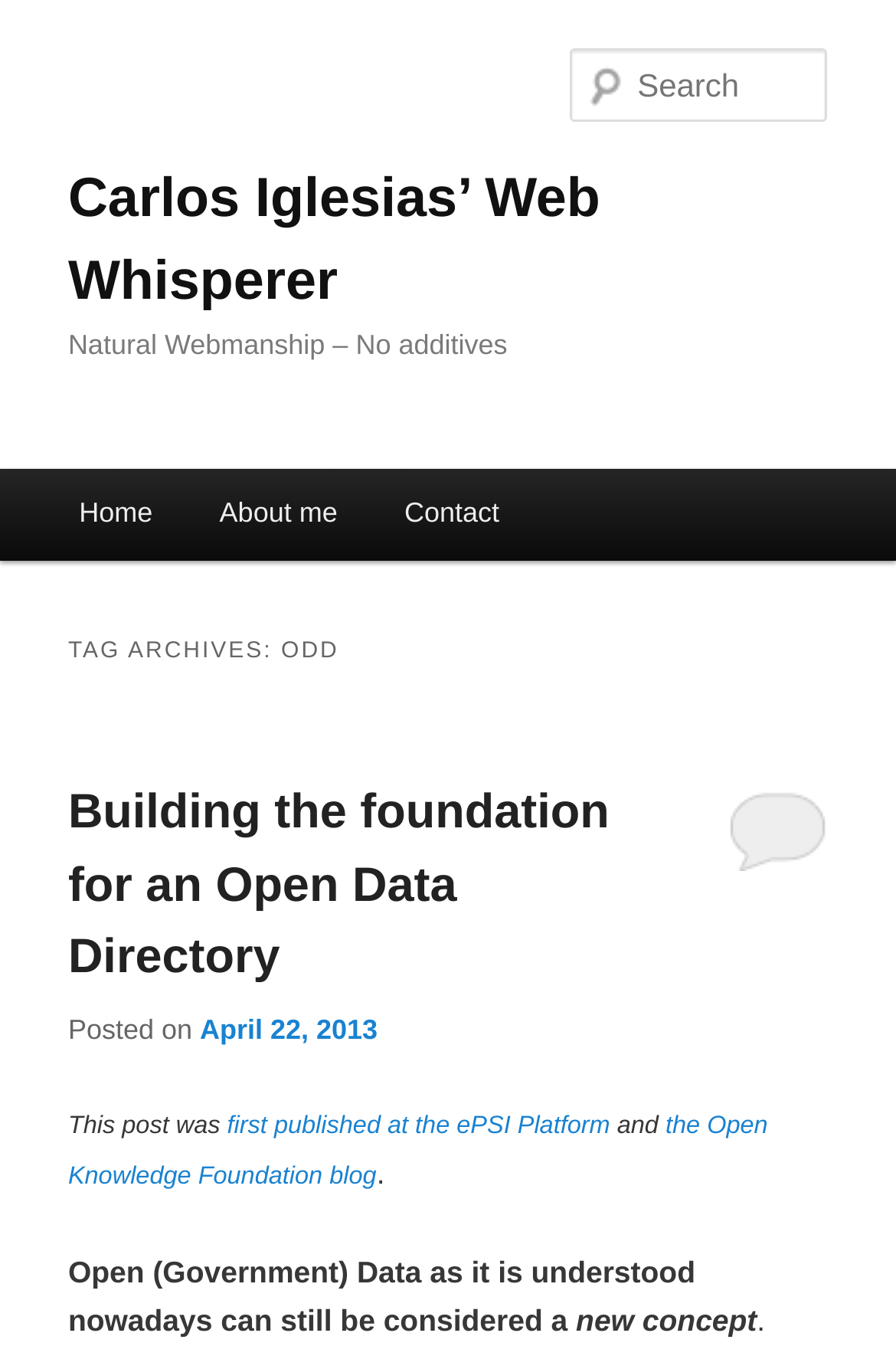What is the name of the website?
Please provide an in-depth and detailed response to the question.

The name of the website can be found in the heading element with the text 'Carlos Iglesias’ Web Whisperer' which is located at the top of the webpage.